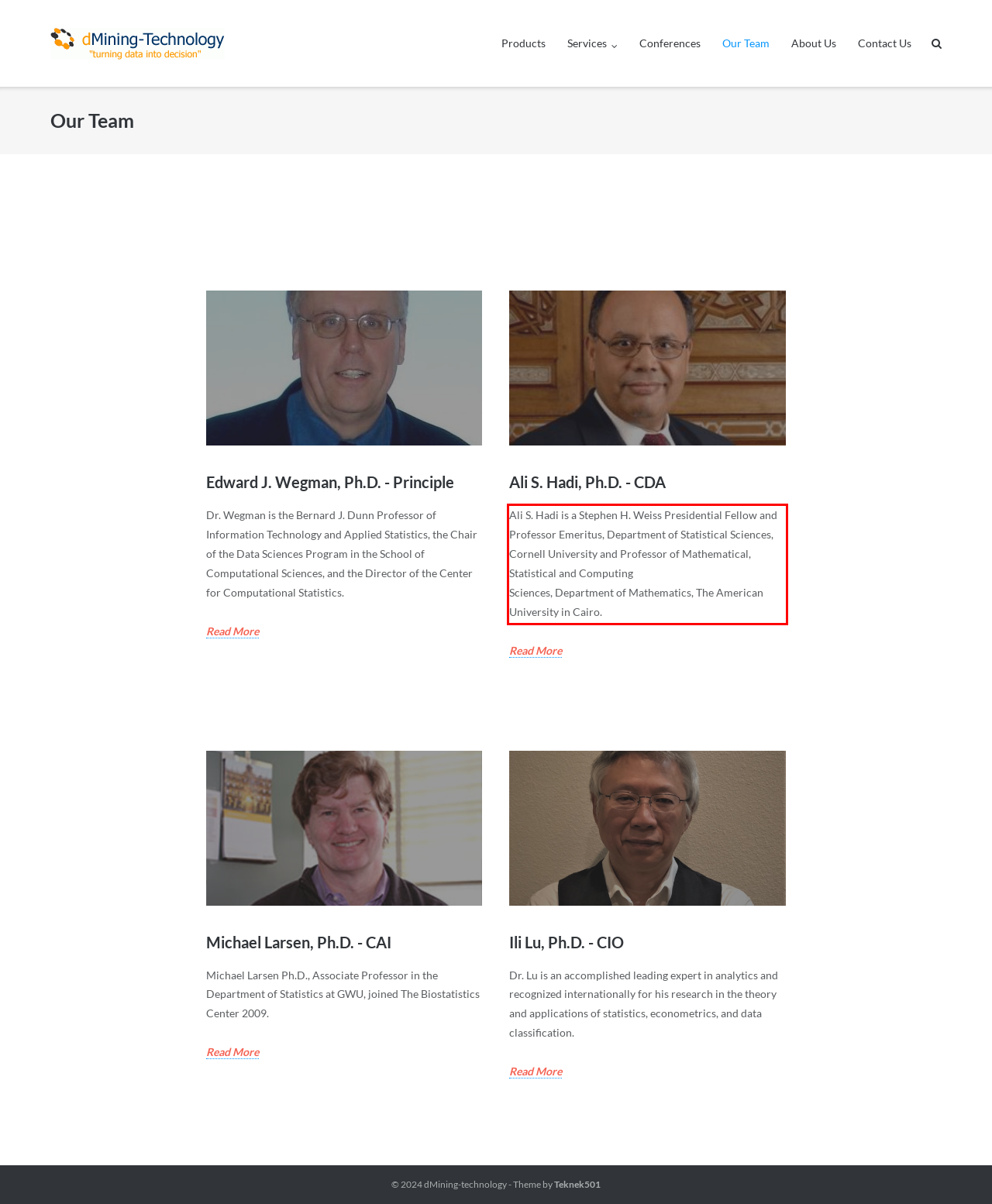From the screenshot of the webpage, locate the red bounding box and extract the text contained within that area.

Ali S. Hadi is a Stephen H. Weiss Presidential Fellow and Professor Emeritus, Department of Statistical Sciences, Cornell University and Professor of Mathematical, Statistical and Computing Sciences, Department of Mathematics, The American University in Cairo.